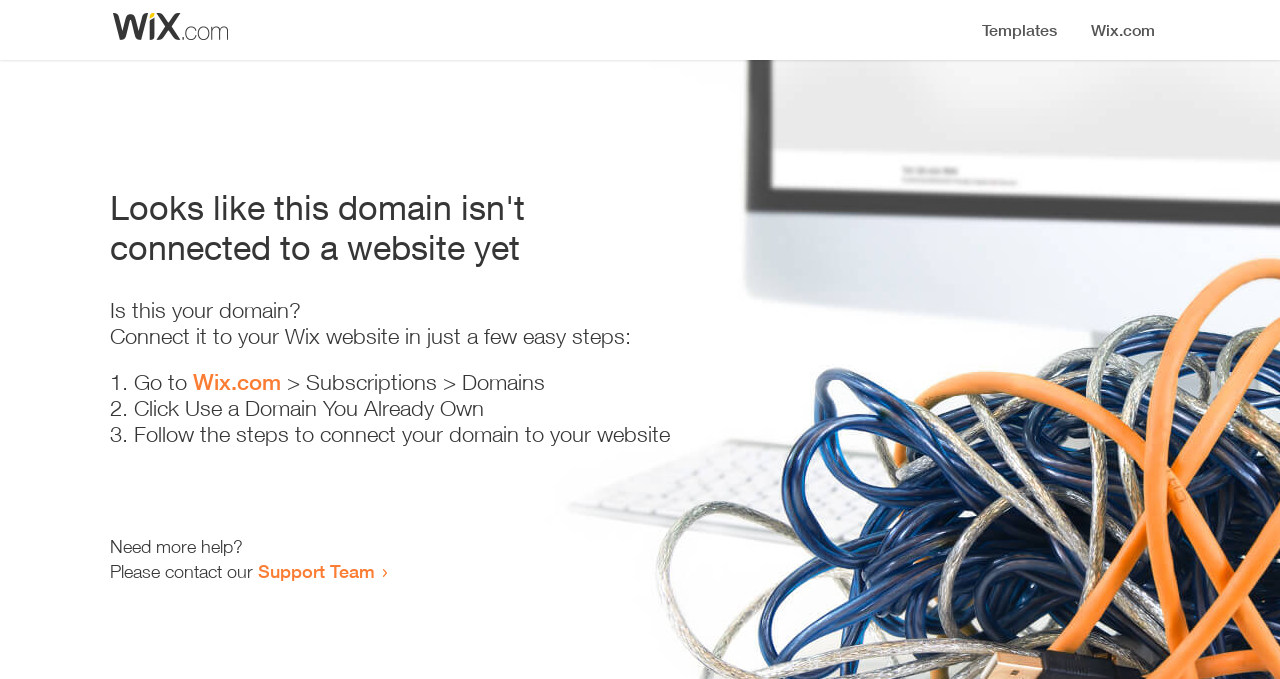How many steps are required to connect a domain to a Wix website?
Answer with a single word or phrase by referring to the visual content.

3